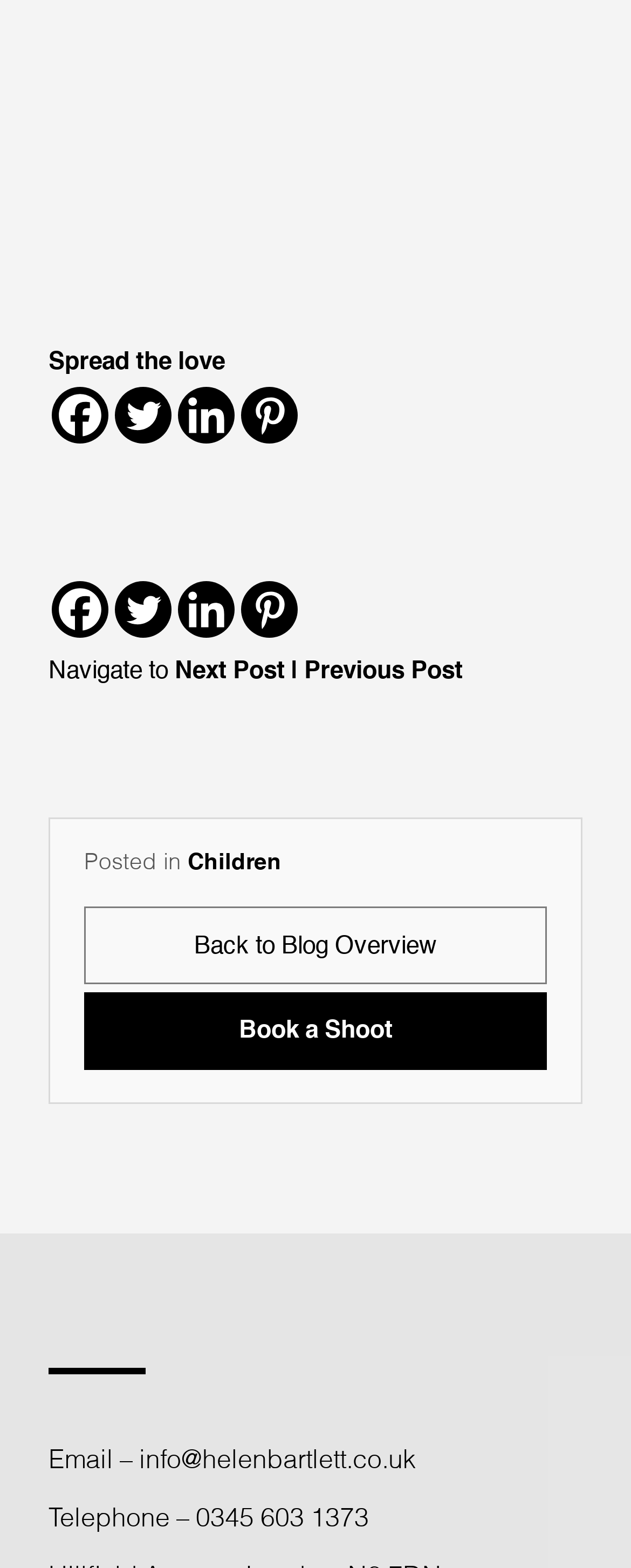Find the bounding box coordinates of the clickable area that will achieve the following instruction: "Send an email to info@helenbartlett.co.uk".

[0.221, 0.923, 0.659, 0.94]